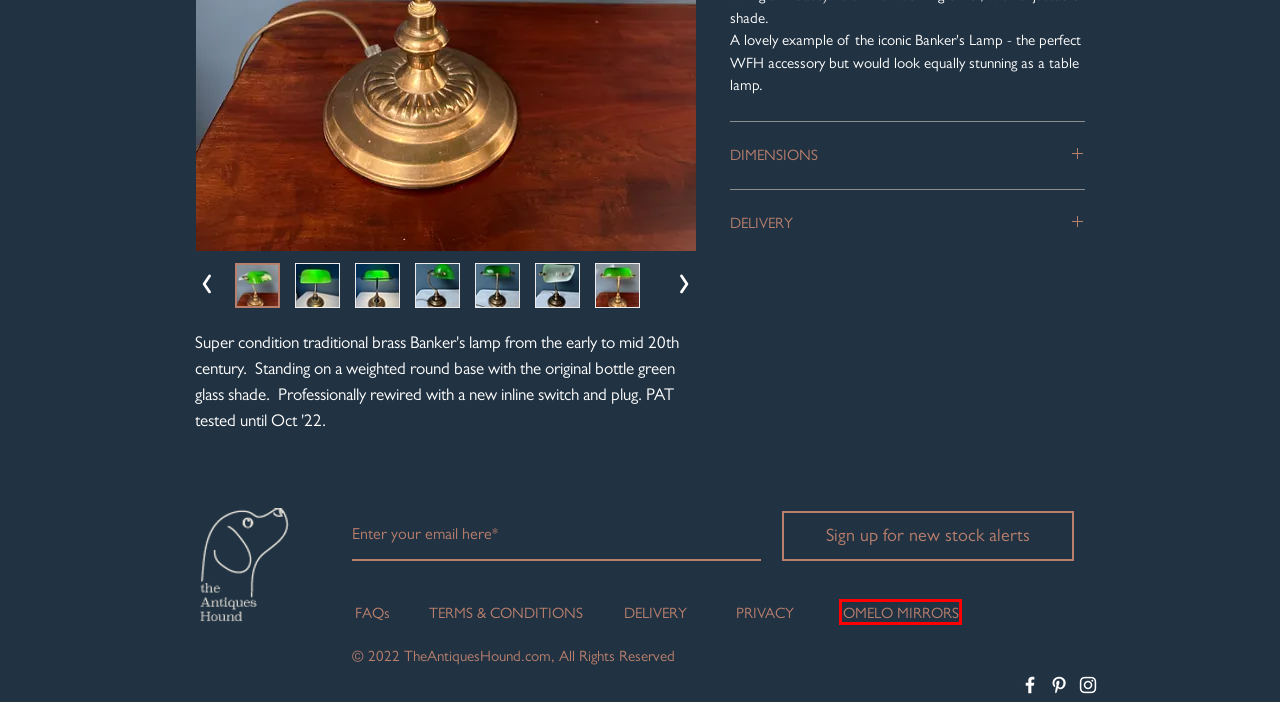Given a screenshot of a webpage with a red bounding box around a UI element, please identify the most appropriate webpage description that matches the new webpage after you click on the element. Here are the candidates:
A. Privacy policy | The Antiques Hound
B. About Us | The Antiques Hound
C. Convex Mirrors and Round Mirrors for Original Interiors | Omelo Decorative Convex Mirrors
D. The Antiques Hound | buy antique furniture online
E. Delivery and Returns | The Antiques Hound
F. Faq | The Antiques Hound
G. HERITAGE COLLECTION | THE ANTIQUES HOUND
H. Terms & Conditions | The Antiques Hound

E